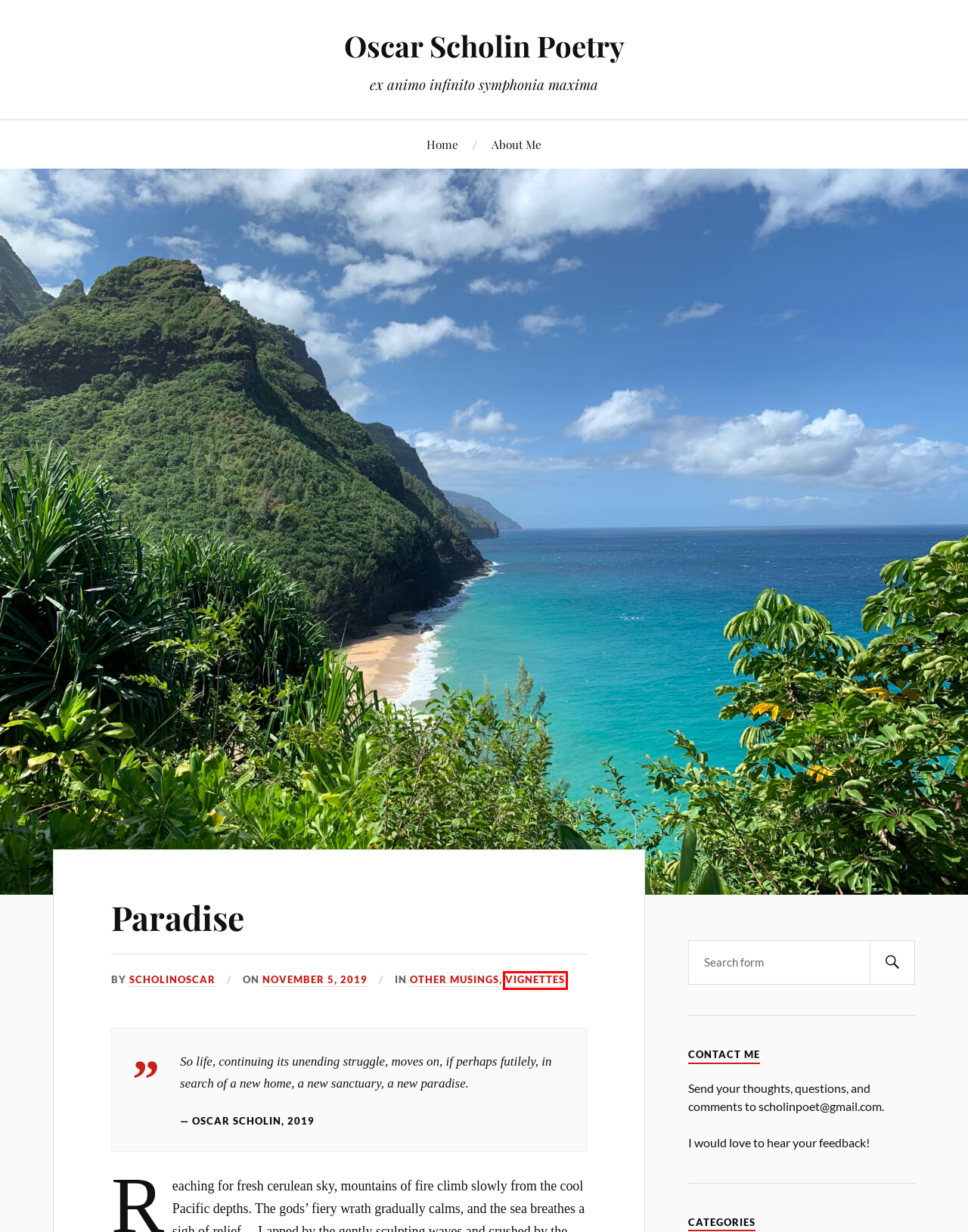Using the screenshot of a webpage with a red bounding box, pick the webpage description that most accurately represents the new webpage after the element inside the red box is clicked. Here are the candidates:
A. Vignettes Archives - Oscar Scholin Poetry
B. Speeches Archives - Oscar Scholin Poetry
C. Poetry Archives - Oscar Scholin Poetry
D. Oscar Scholin Poetry - ex animo infinito symphonia maxima
E. Musings Archives - Oscar Scholin Poetry
F. Illusion vs Reality Archives - Oscar Scholin Poetry
G. Other Musings Archives - Oscar Scholin Poetry
H. About Me - Oscar Scholin Poetry

A